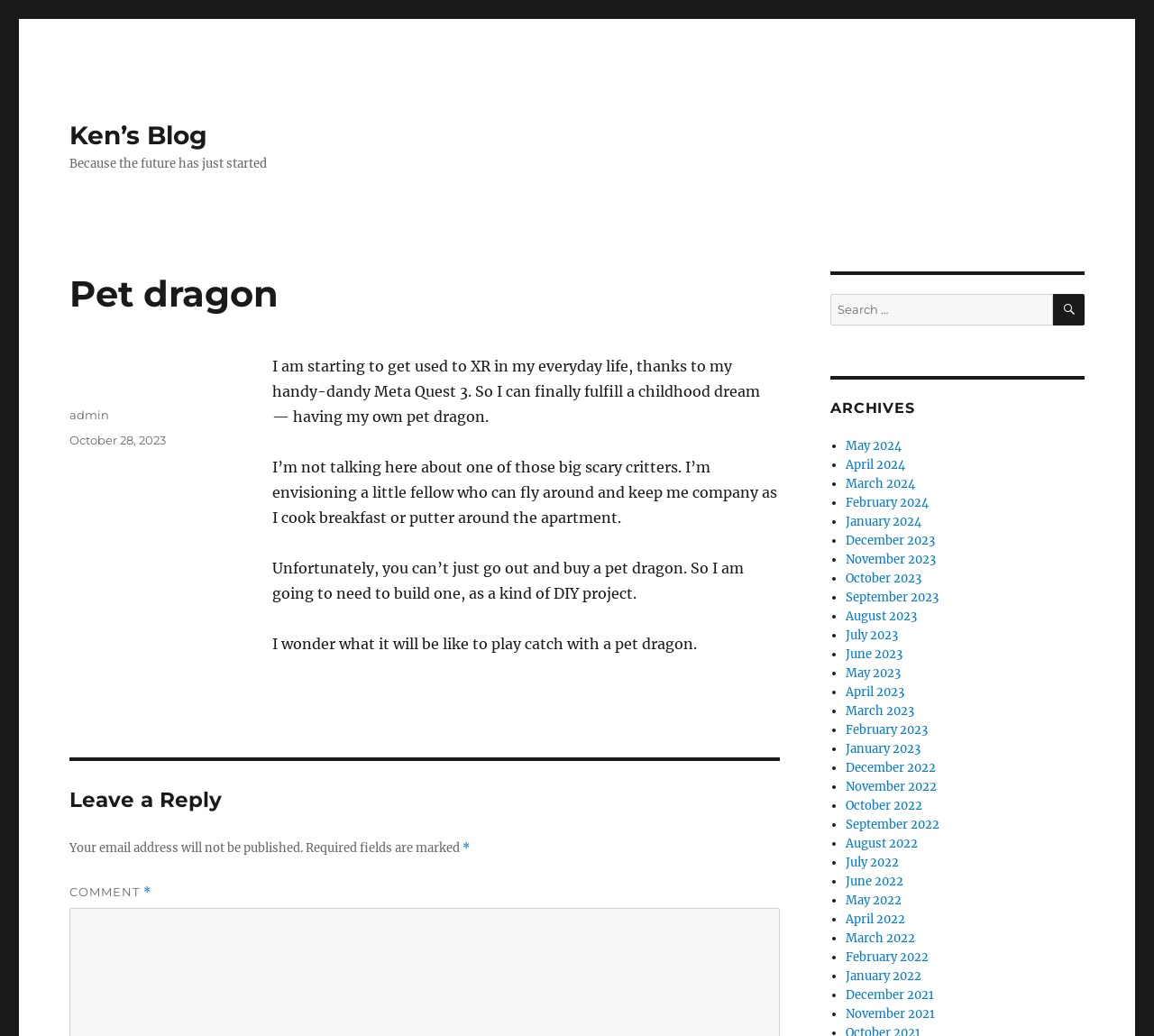Explain the webpage in detail.

The webpage is a blog post titled "Pet dragon" by Ken. At the top, there is a link to "Ken's Blog" and a static text "Because the future has just started". Below this, there is an article section that contains the blog post. The post is divided into several paragraphs, with the first paragraph describing the author's desire to have a pet dragon. The subsequent paragraphs elaborate on this idea, with the author imagining a small, friendly dragon that can keep them company.

To the right of the article section, there is a search bar with a search button. Above the search bar, there is a heading "ARCHIVES" followed by a list of links to archived blog posts, organized by month and year.

At the bottom of the article section, there is a footer section that contains information about the author and the post, including the author's name, the post date, and a link to the author's profile. Below this, there is a section for leaving a comment, with a text field and a button to submit the comment.

Throughout the webpage, there are no images, but there are several links and buttons that allow users to interact with the content. The overall layout is organized and easy to navigate, with clear headings and concise text.